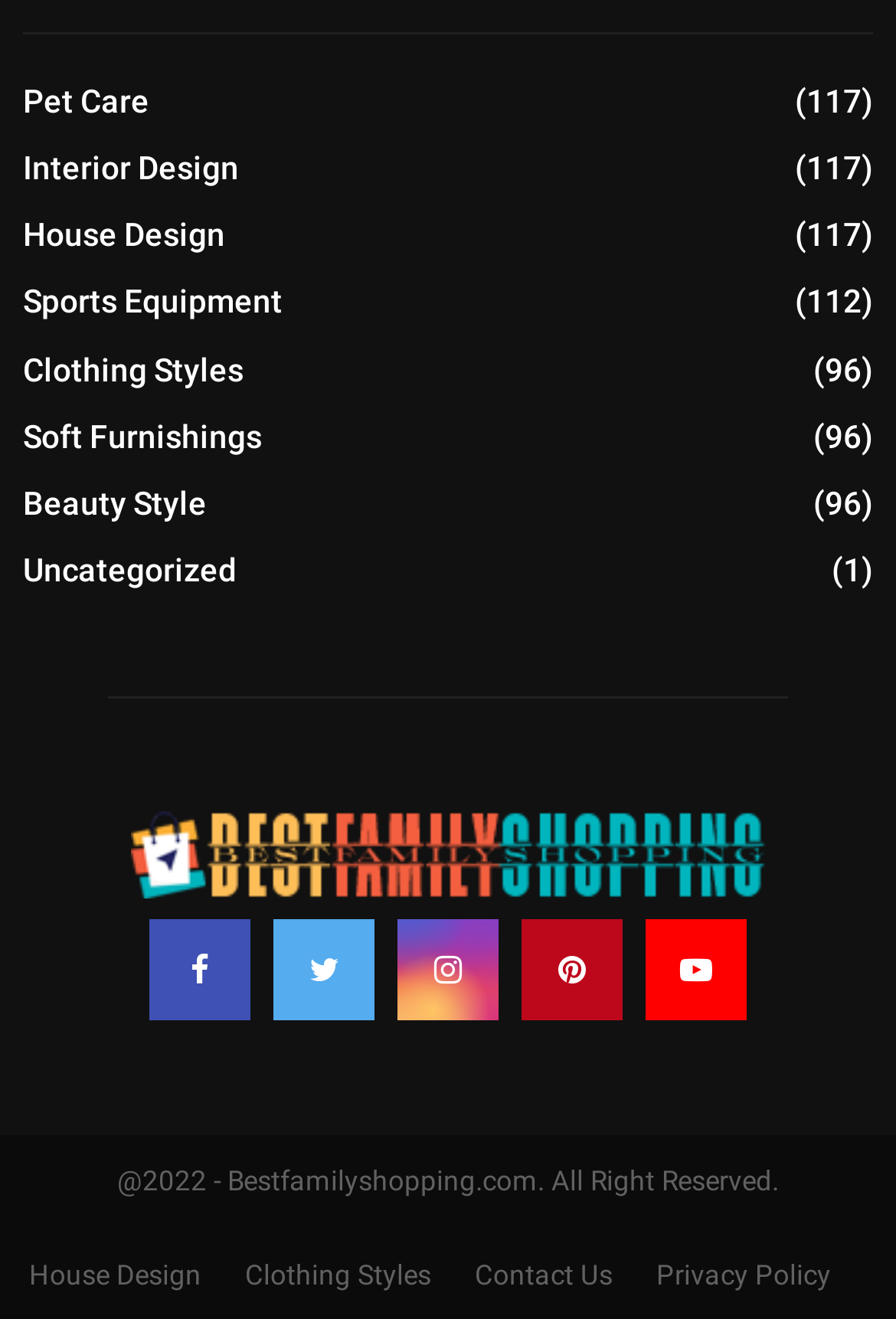What is the copyright information?
Using the visual information, answer the question in a single word or phrase.

2022 - Bestfamilyshopping.com